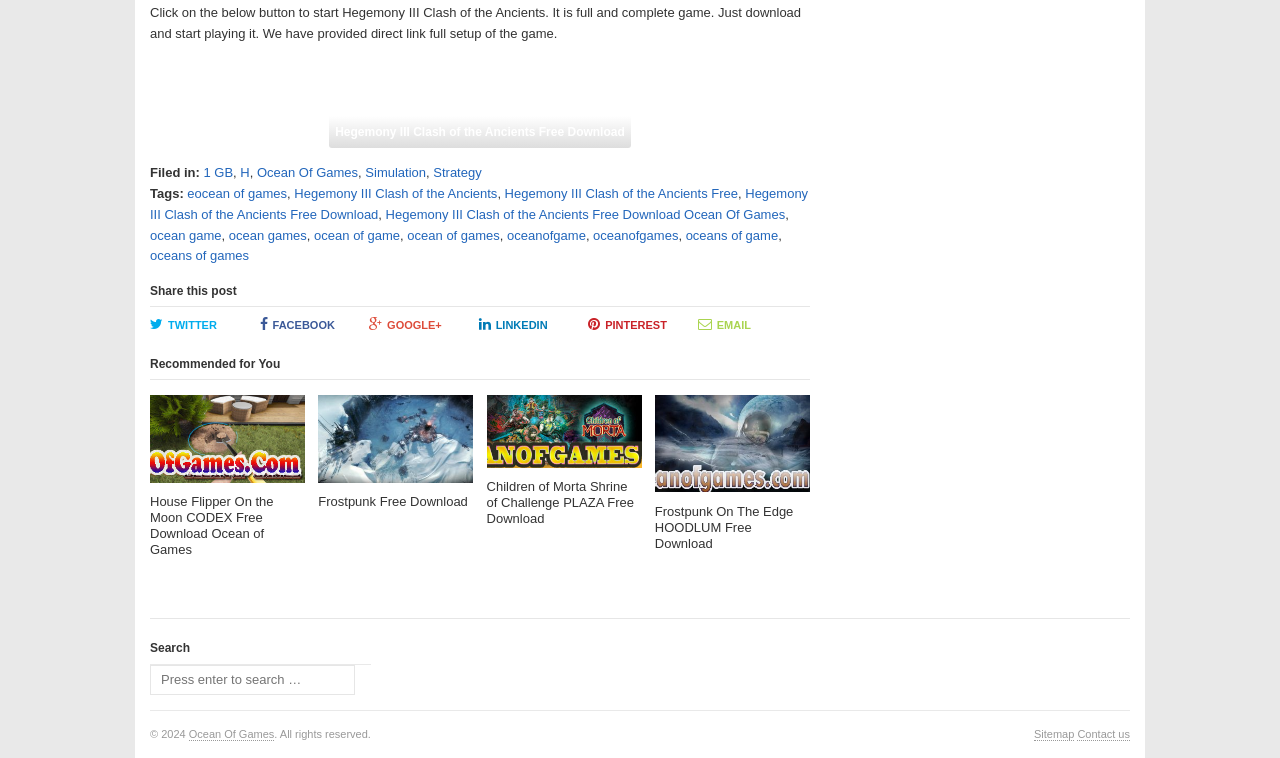Please identify the bounding box coordinates of the area that needs to be clicked to fulfill the following instruction: "Share this post on Twitter."

[0.117, 0.419, 0.203, 0.442]